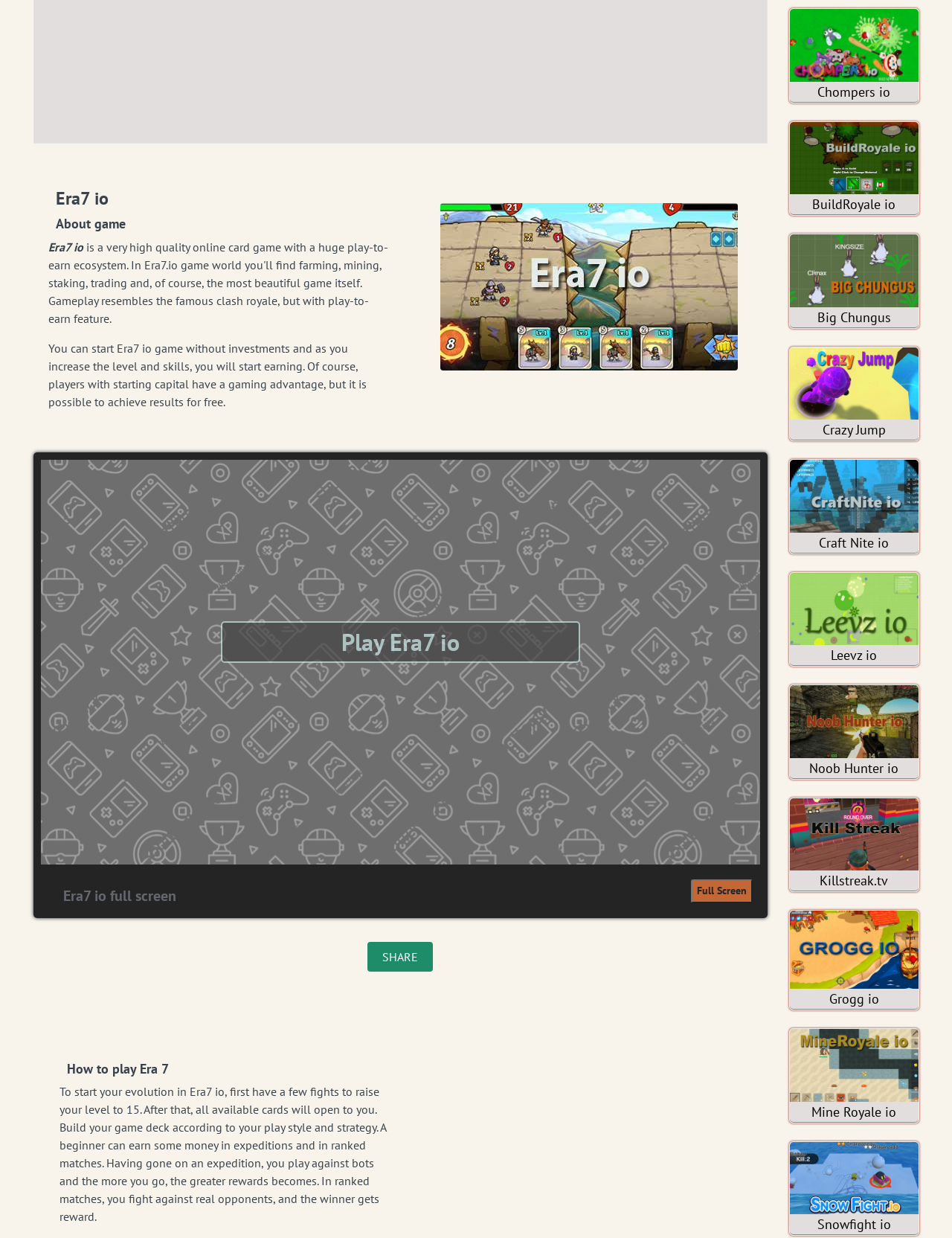Please specify the bounding box coordinates in the format (top-left x, top-left y, bottom-right x, bottom-right y), with values ranging from 0 to 1. Identify the bounding box for the UI component described as follows: BuildRoyale io

[0.829, 0.12, 0.965, 0.174]